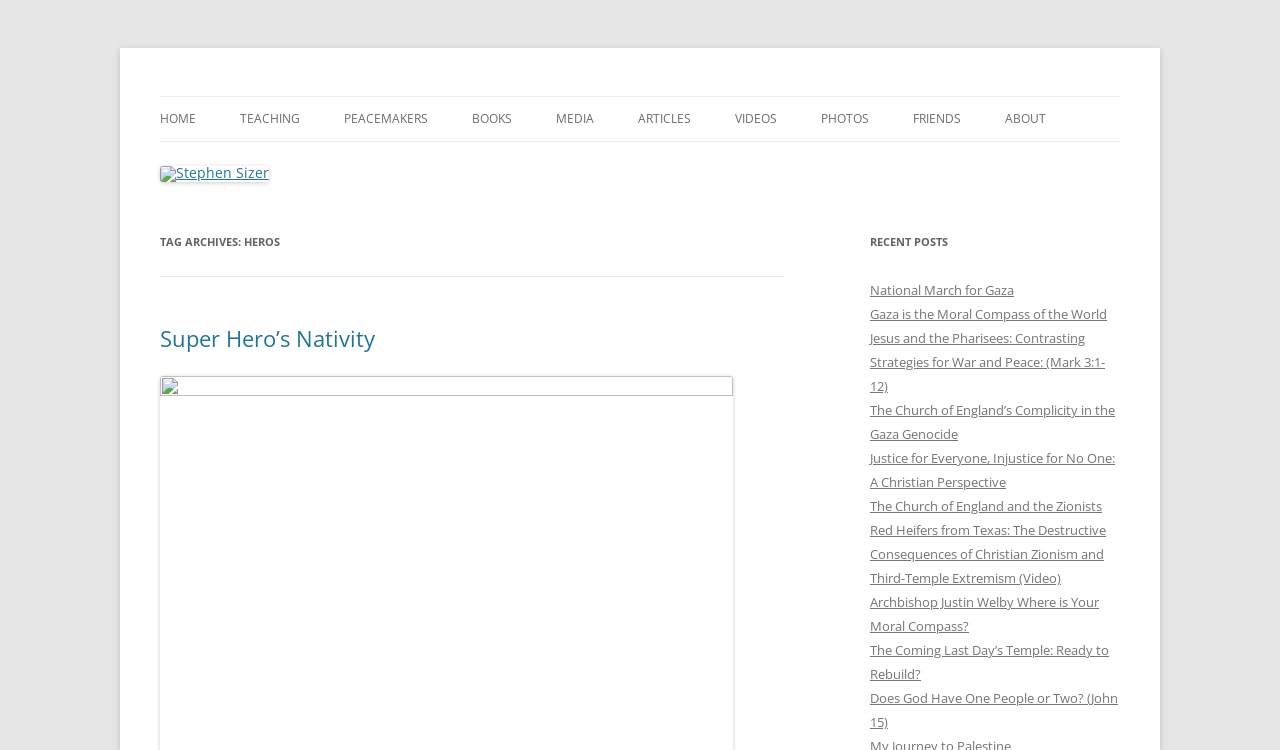Using the provided description Christian Zionism, find the bounding box coordinates for the UI element. Provide the coordinates in (top-left x, top-left y, bottom-right x, bottom-right y) format, ensuring all values are between 0 and 1.

[0.369, 0.188, 0.525, 0.243]